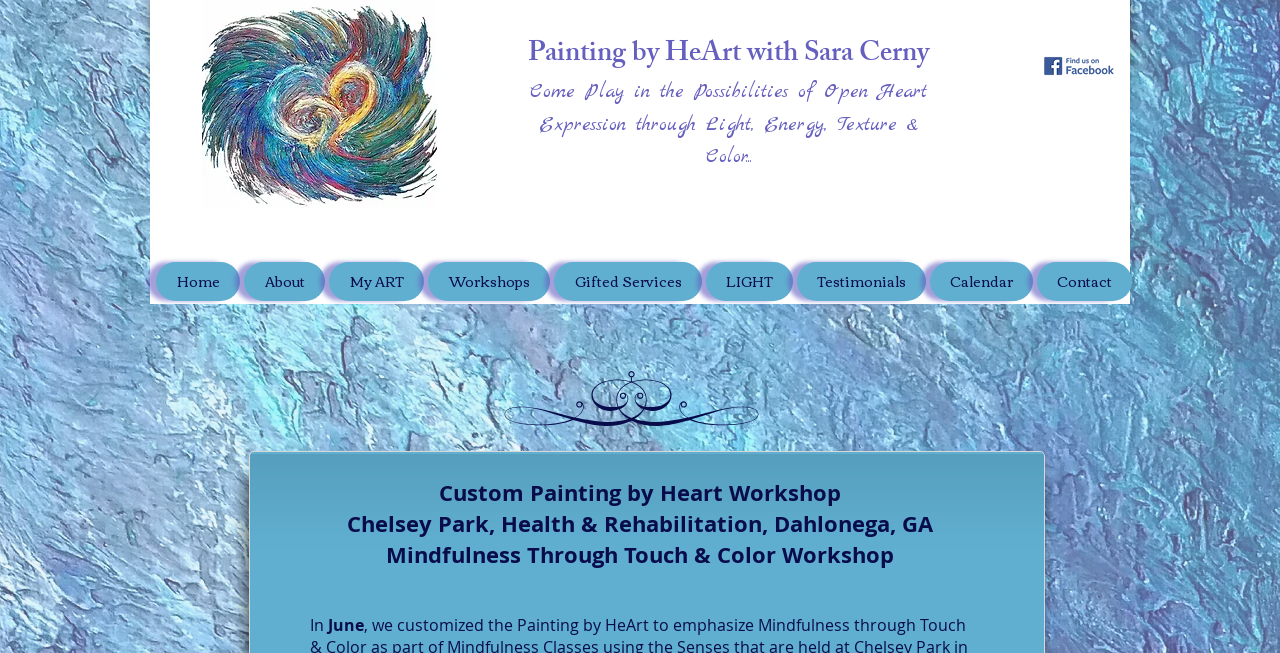What is the title of the painting?
Based on the image, give a one-word or short phrase answer.

It Will Remember You